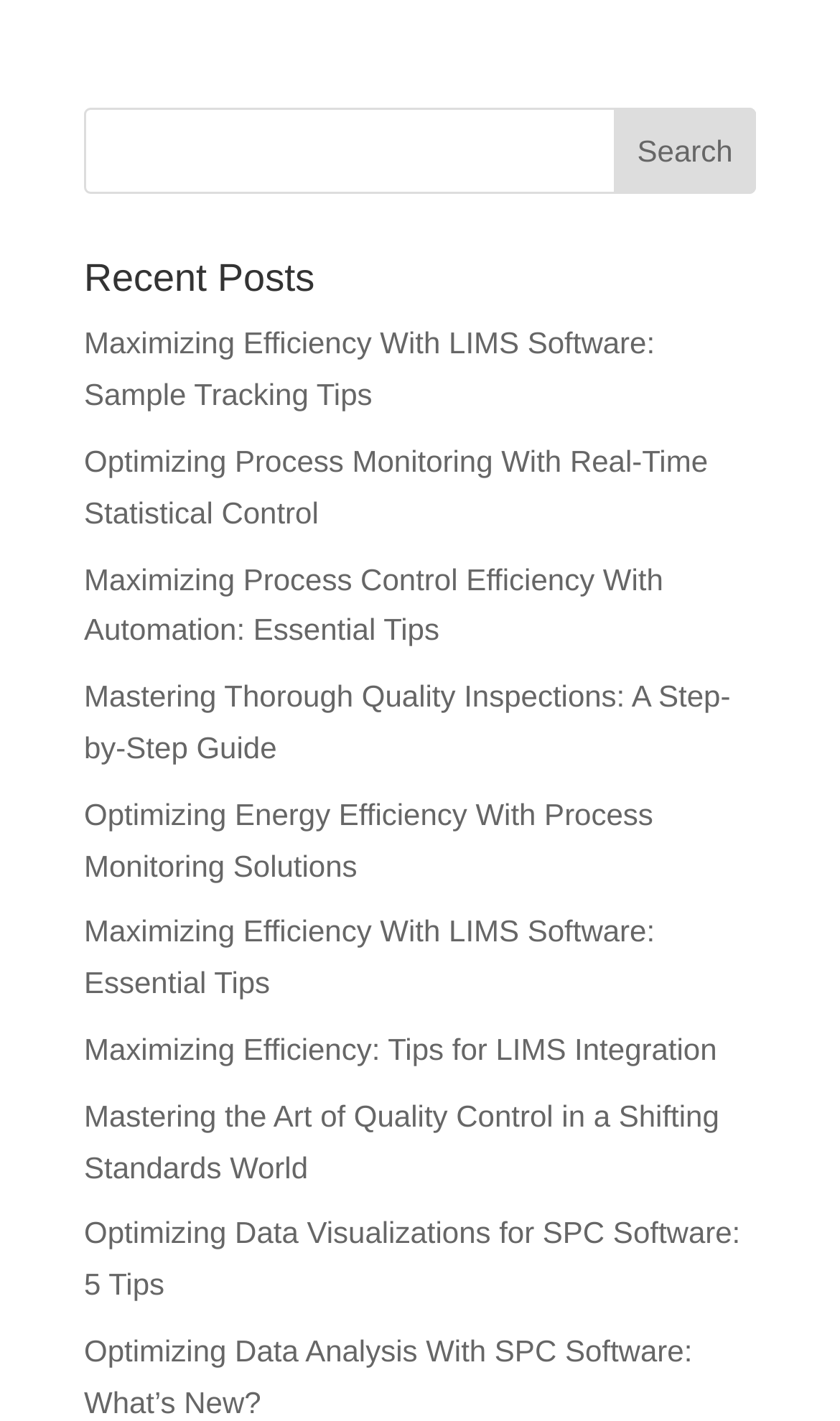Locate and provide the bounding box coordinates for the HTML element that matches this description: "Search".

[0.731, 0.076, 0.9, 0.137]